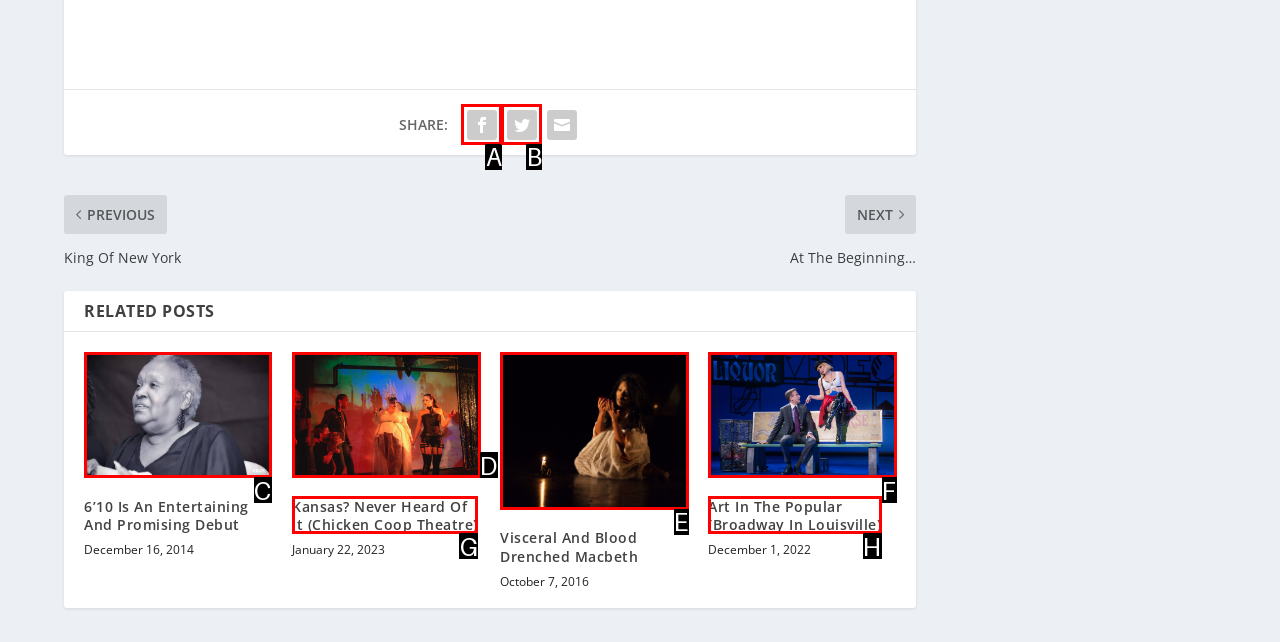Determine which option you need to click to execute the following task: Read '6’10 Is An Entertaining And Promising Debut' article. Provide your answer as a single letter.

C